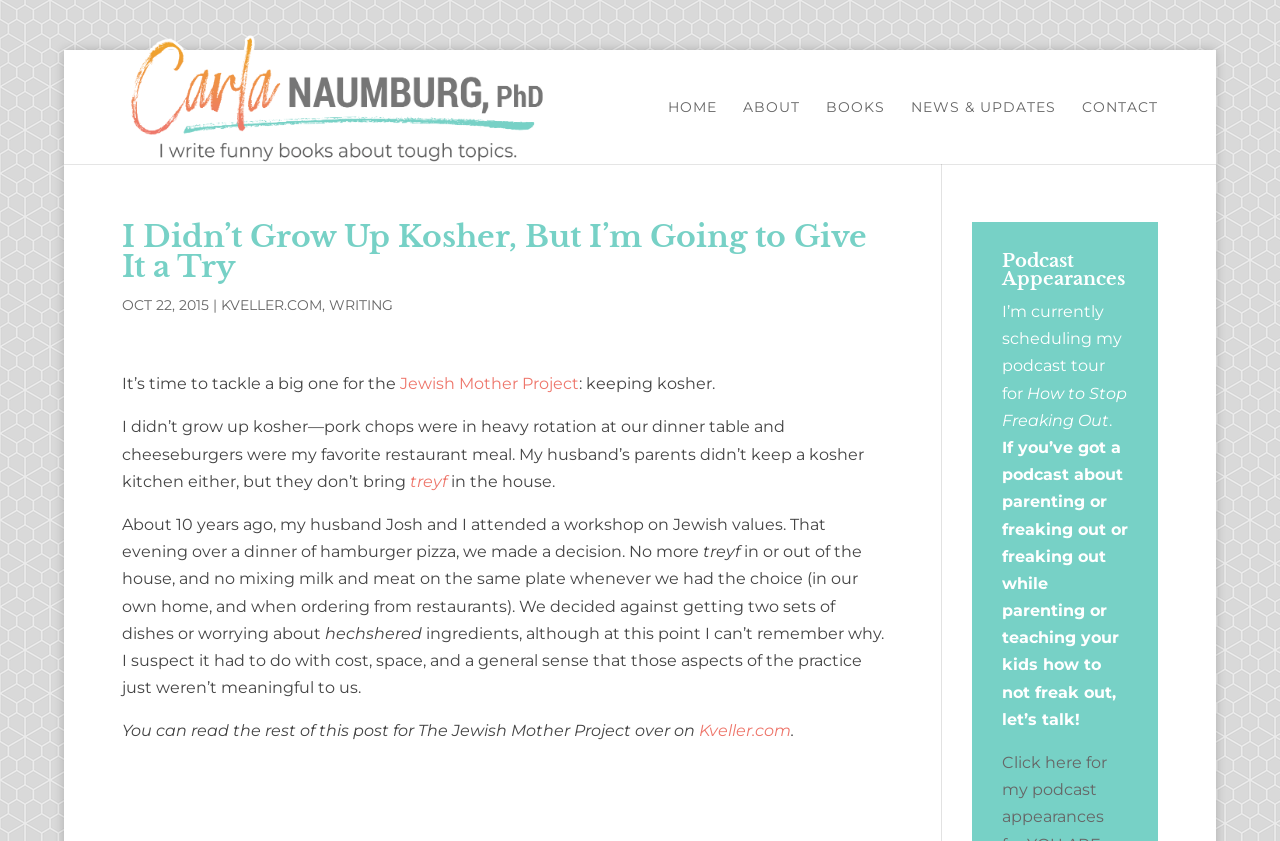Locate the UI element described by Kveller.com and provide its bounding box coordinates. Use the format (top-left x, top-left y, bottom-right x, bottom-right y) with all values as floating point numbers between 0 and 1.

[0.546, 0.858, 0.618, 0.88]